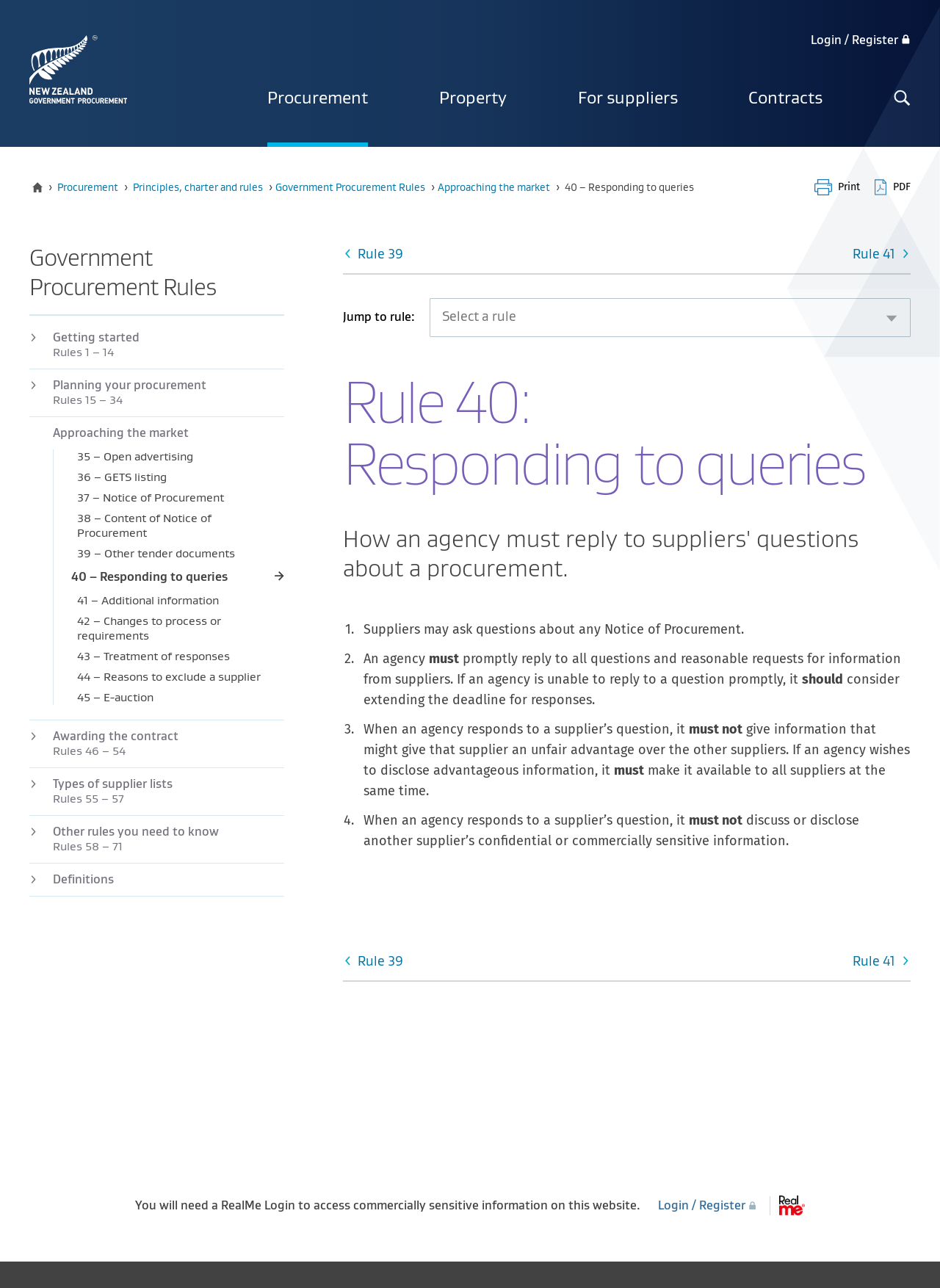Provide a brief response to the question below using a single word or phrase: 
What is the purpose of Rule 40 in Government Procurement Rules?

Responding to queries